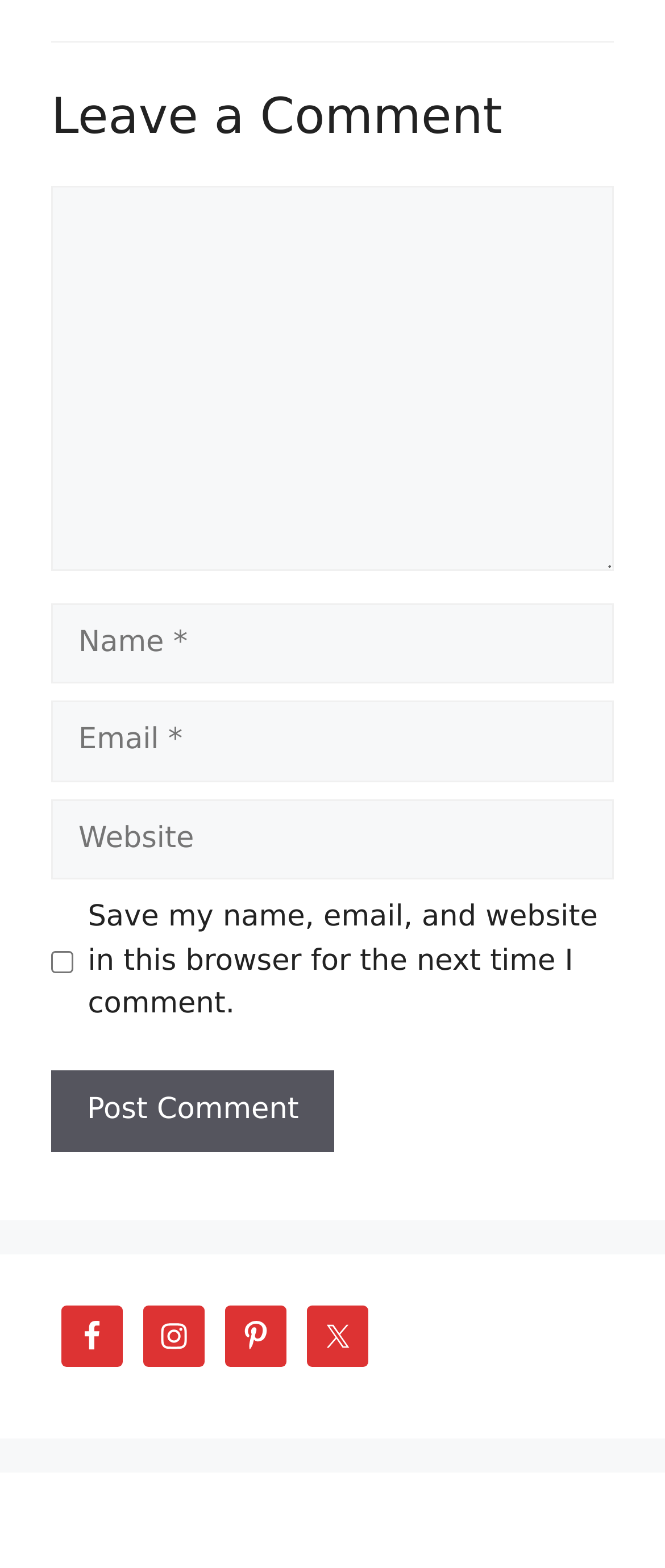Please locate the bounding box coordinates of the element that needs to be clicked to achieve the following instruction: "Check the save my information checkbox". The coordinates should be four float numbers between 0 and 1, i.e., [left, top, right, bottom].

[0.077, 0.607, 0.11, 0.621]